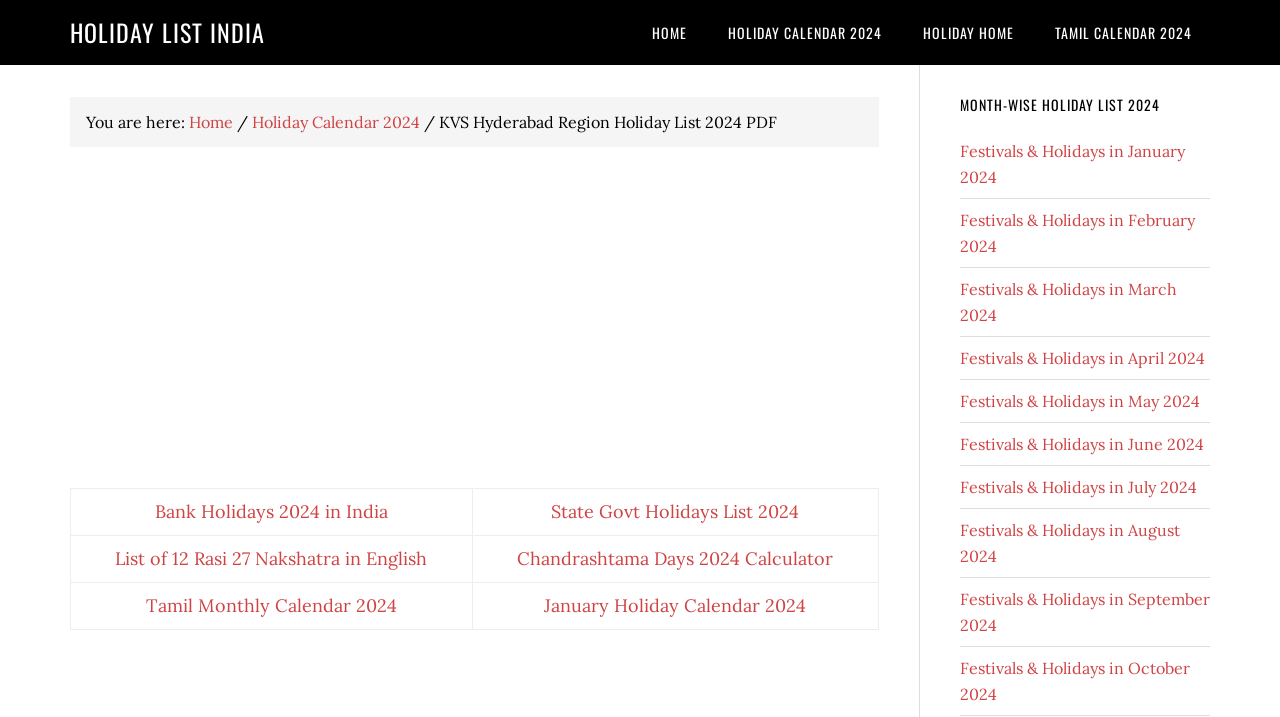Please give a short response to the question using one word or a phrase:
What is the first holiday list mentioned in the table?

Bank Holidays 2024 in India